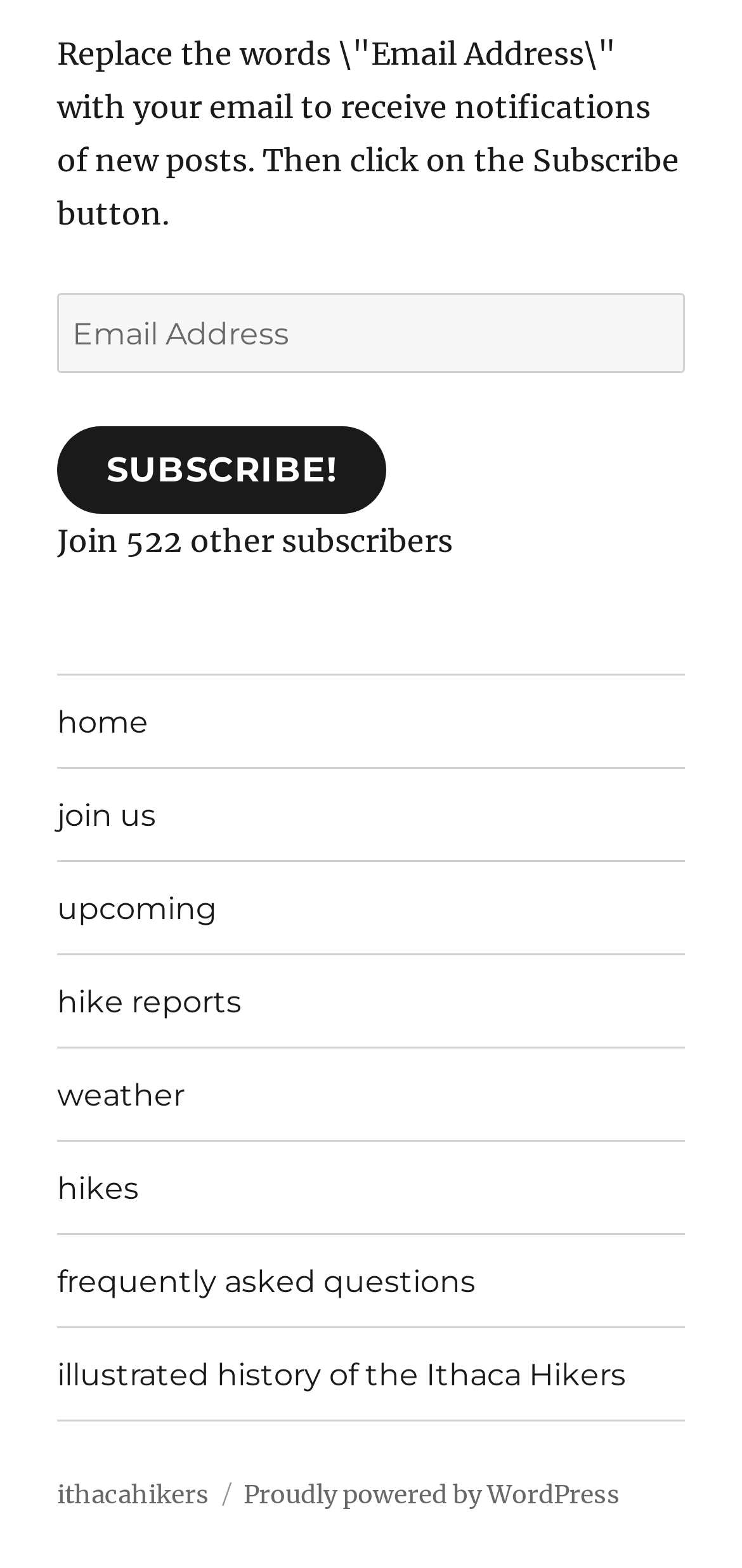Show the bounding box coordinates of the region that should be clicked to follow the instruction: "Click the subscribe button."

[0.077, 0.272, 0.522, 0.328]